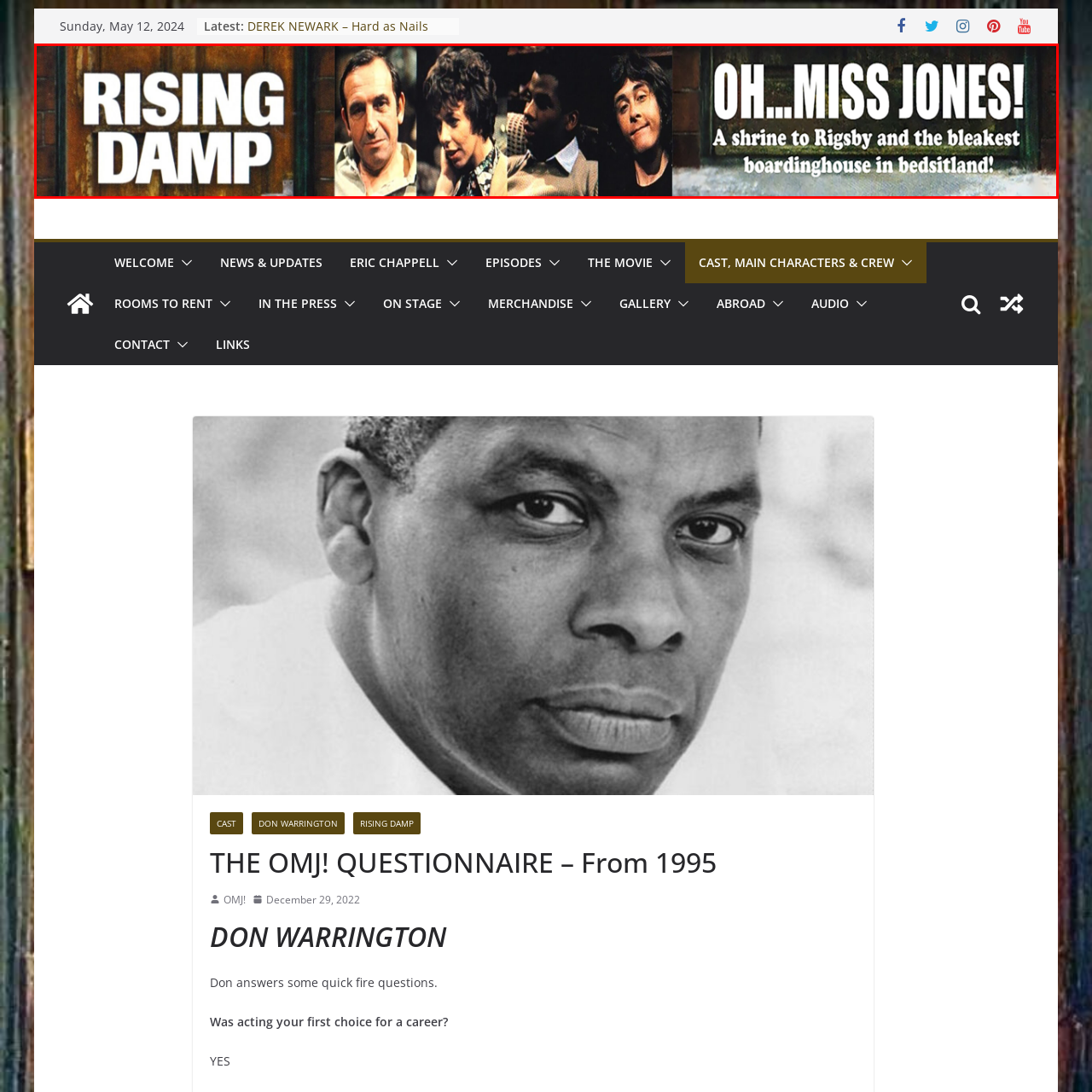Analyze the content inside the red box, What is written below the title? Provide a short answer using a single word or phrase.

A shrine to Rigsby and the bleakest boarding house in bedsitland!